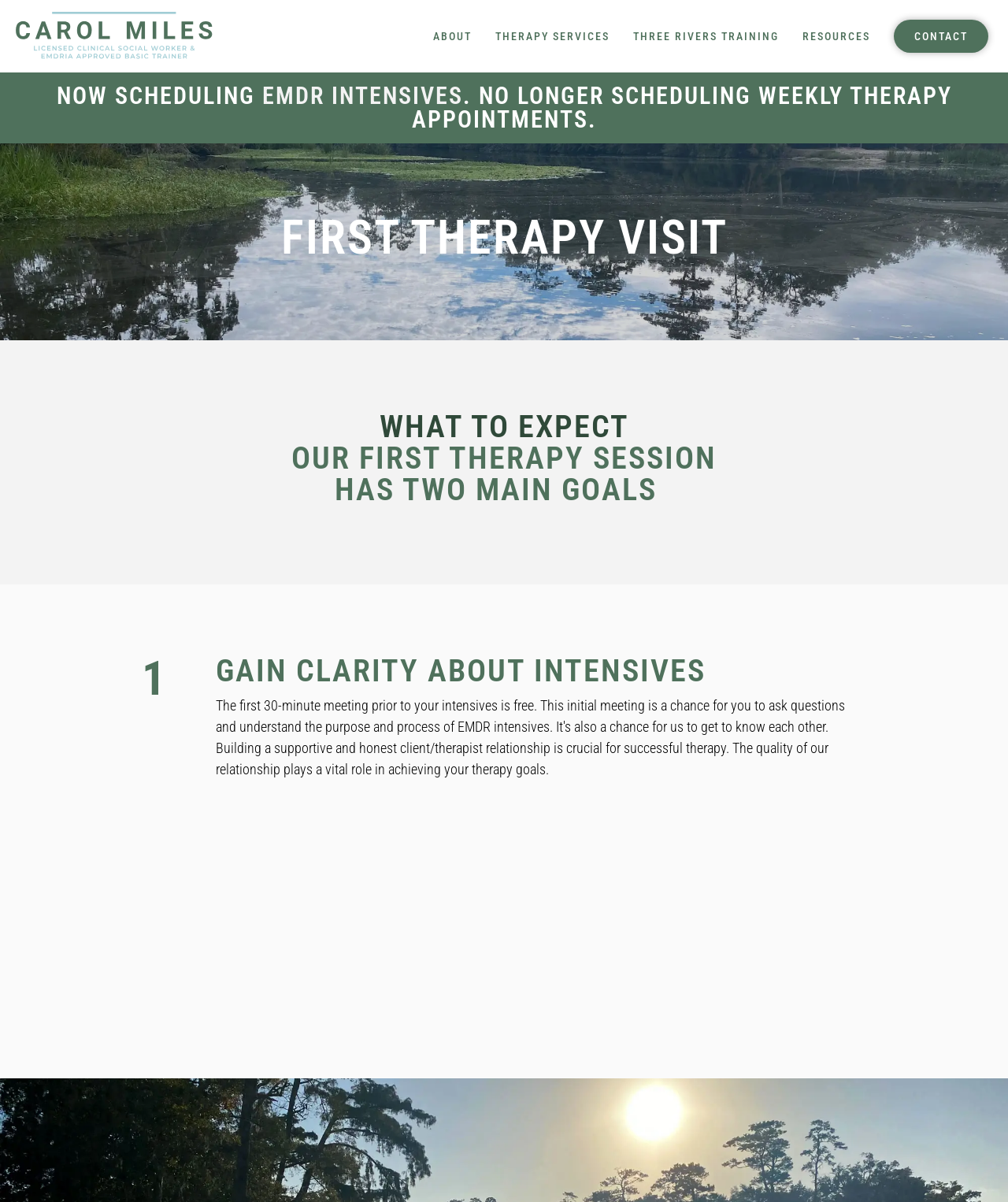Determine the bounding box coordinates for the UI element matching this description: "About".

[0.43, 0.025, 0.468, 0.035]